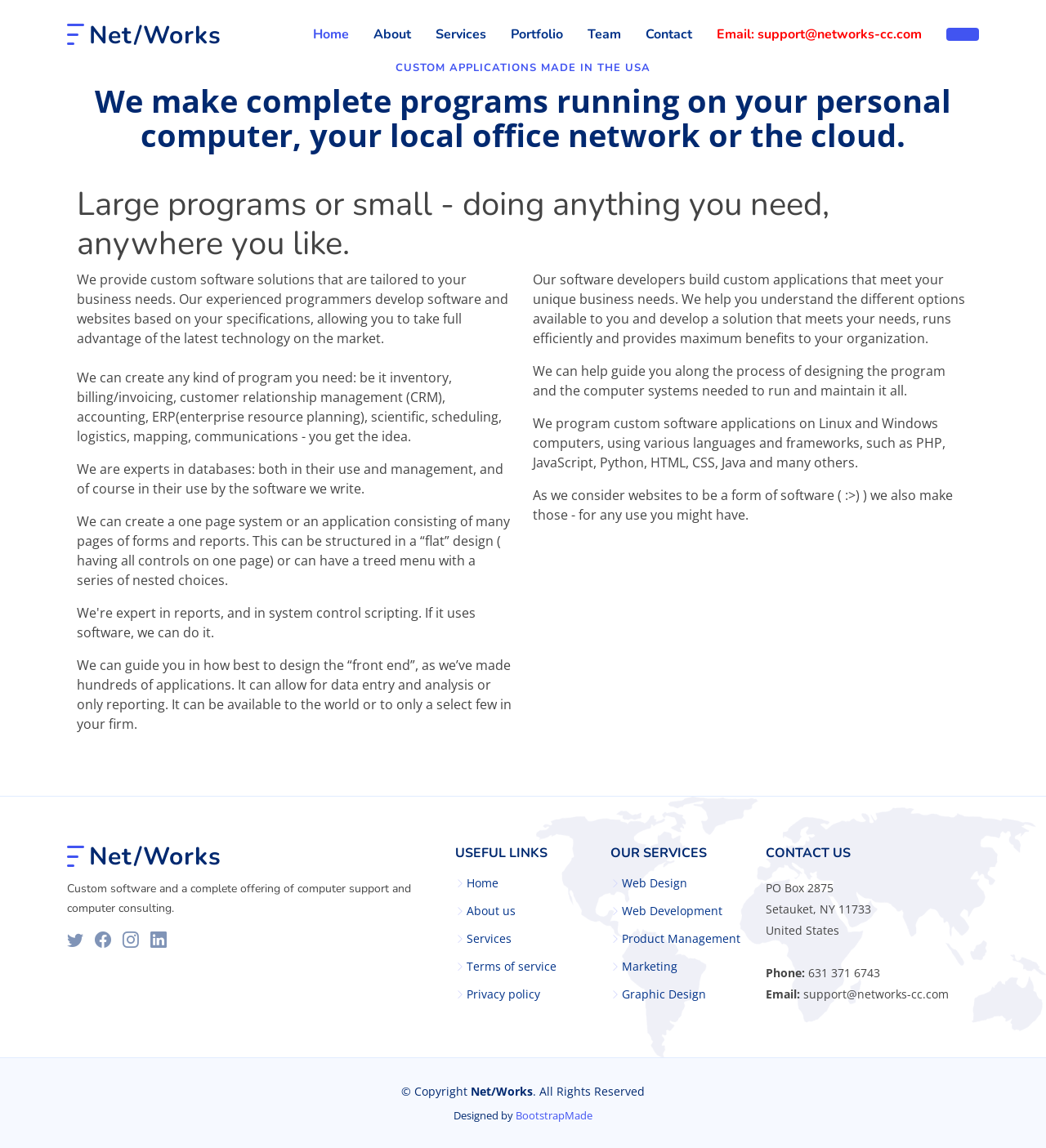Please identify the bounding box coordinates of the clickable area that will allow you to execute the instruction: "Click on the 'Home' link".

[0.276, 0.014, 0.334, 0.046]